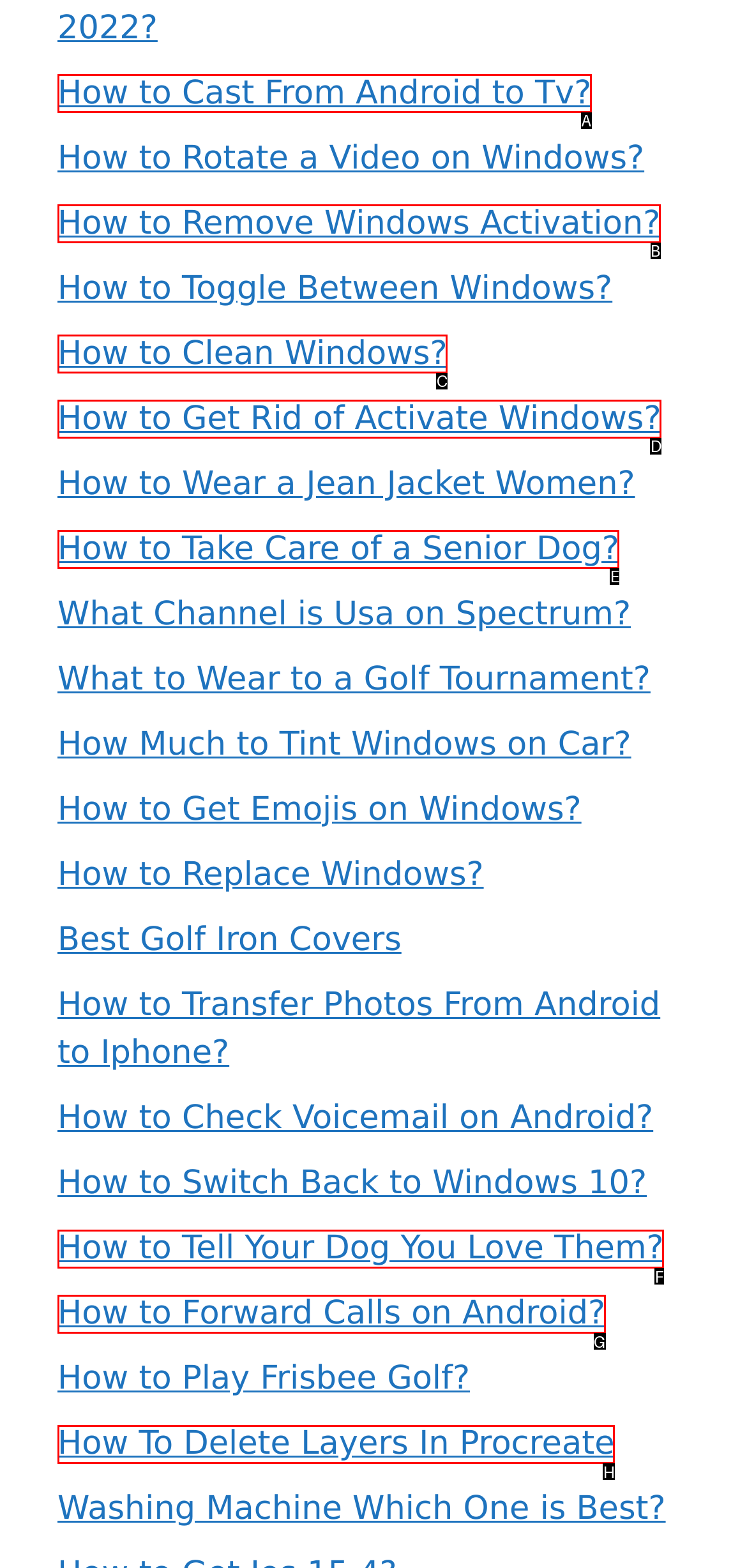Select the option that fits this description: How to Clean Windows?
Answer with the corresponding letter directly.

C